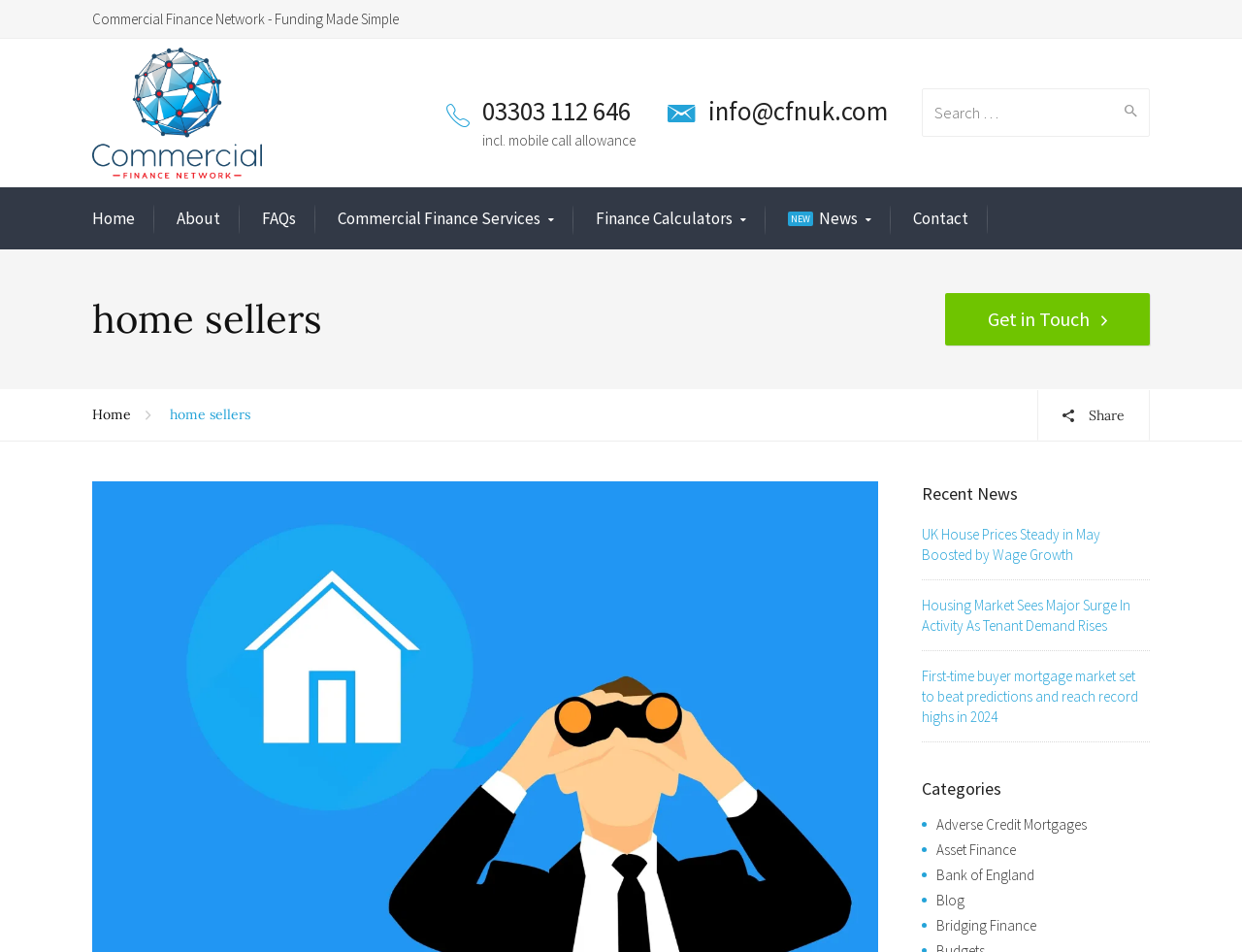Pinpoint the bounding box coordinates for the area that should be clicked to perform the following instruction: "Contact us".

[0.735, 0.216, 0.78, 0.244]